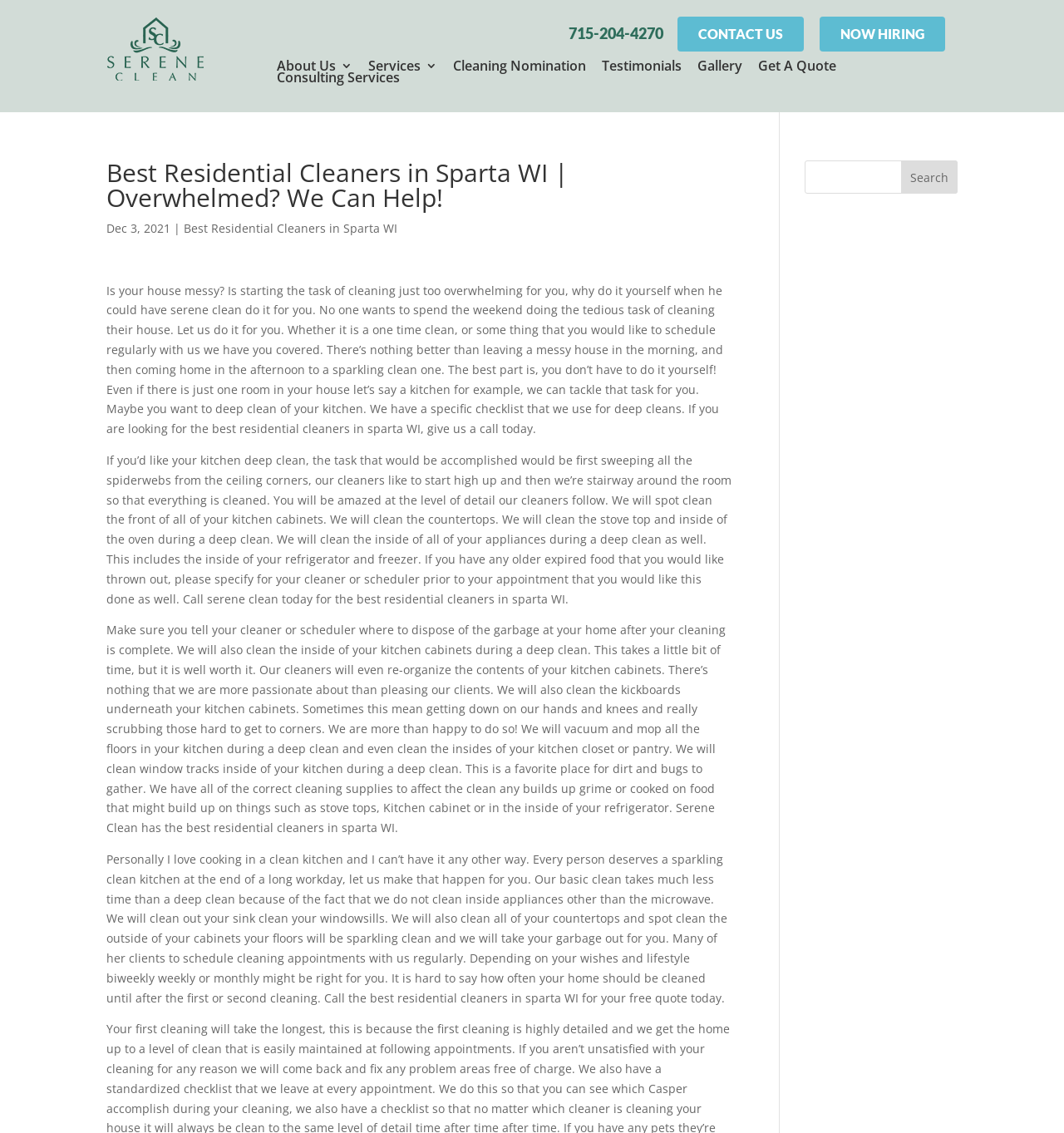Is there a search function on the webpage?
Based on the image, answer the question with as much detail as possible.

I found two search elements on the webpage, one at the top and one at the bottom, which suggests that there is a search function available to users.